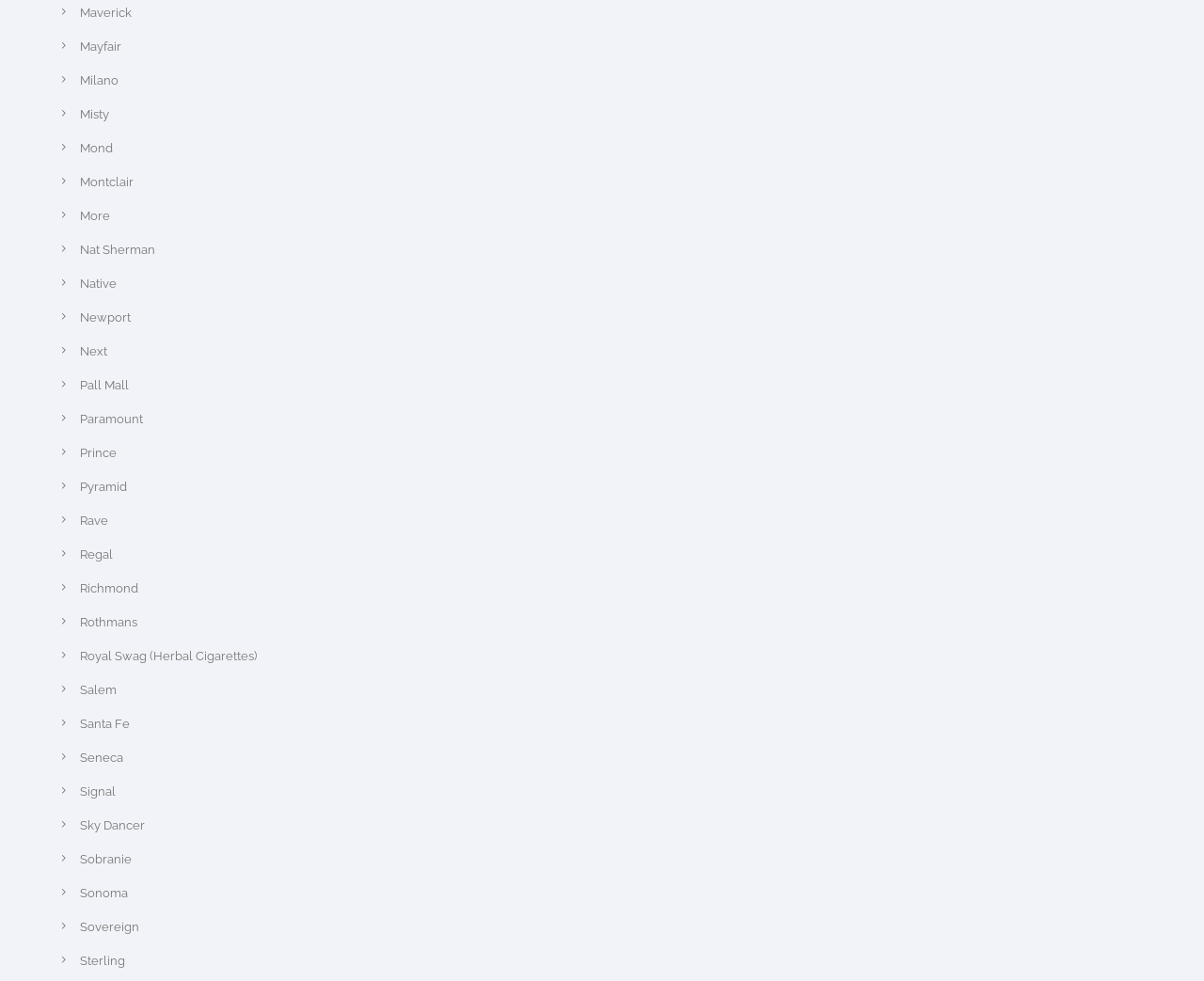Please find the bounding box coordinates (top-left x, top-left y, bottom-right x, bottom-right y) in the screenshot for the UI element described as follows: name="s" placeholder="Search …" title="Search for:"

None